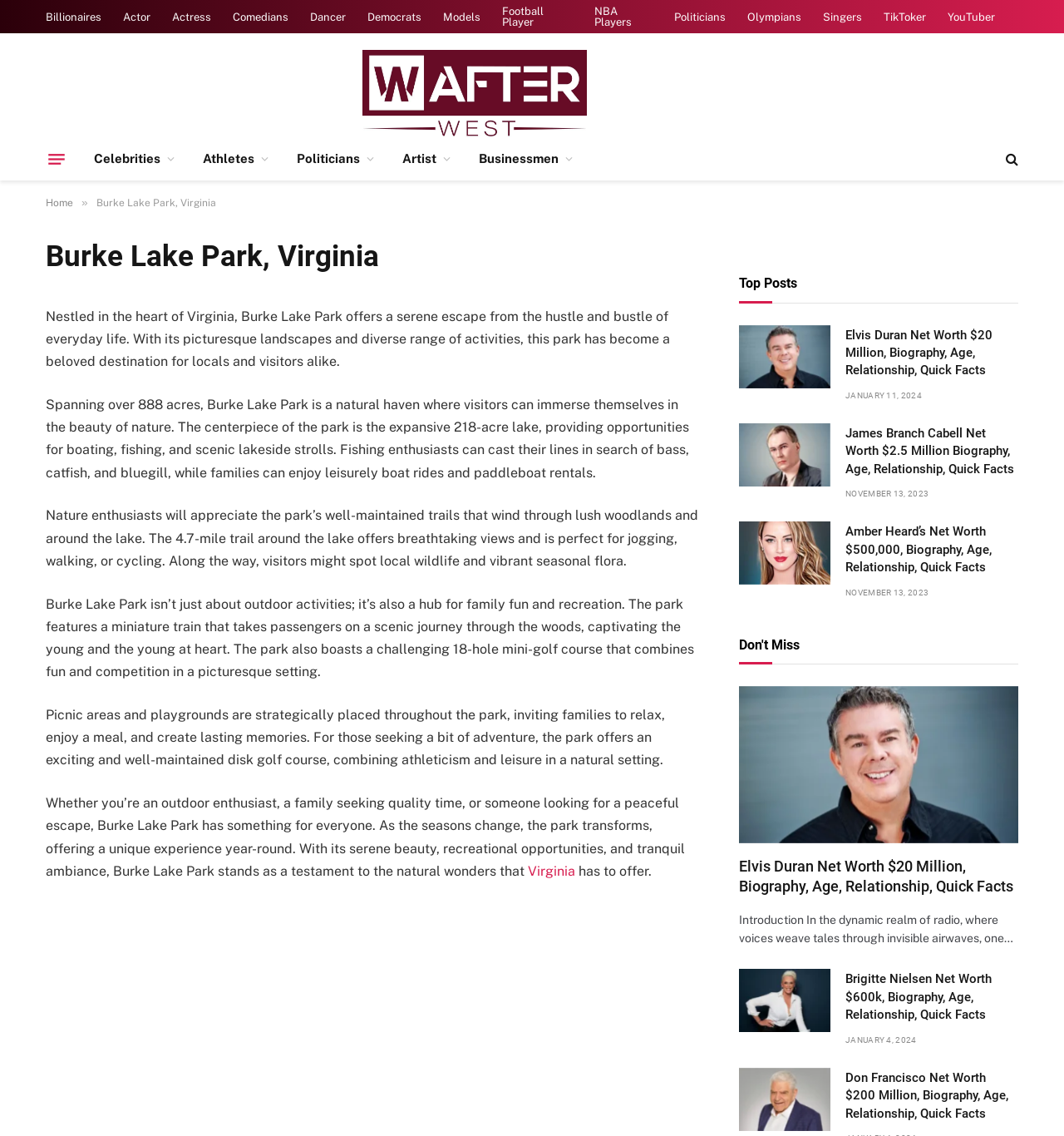What is the size of Burke Lake Park?
Please use the visual content to give a single word or phrase answer.

888 acres